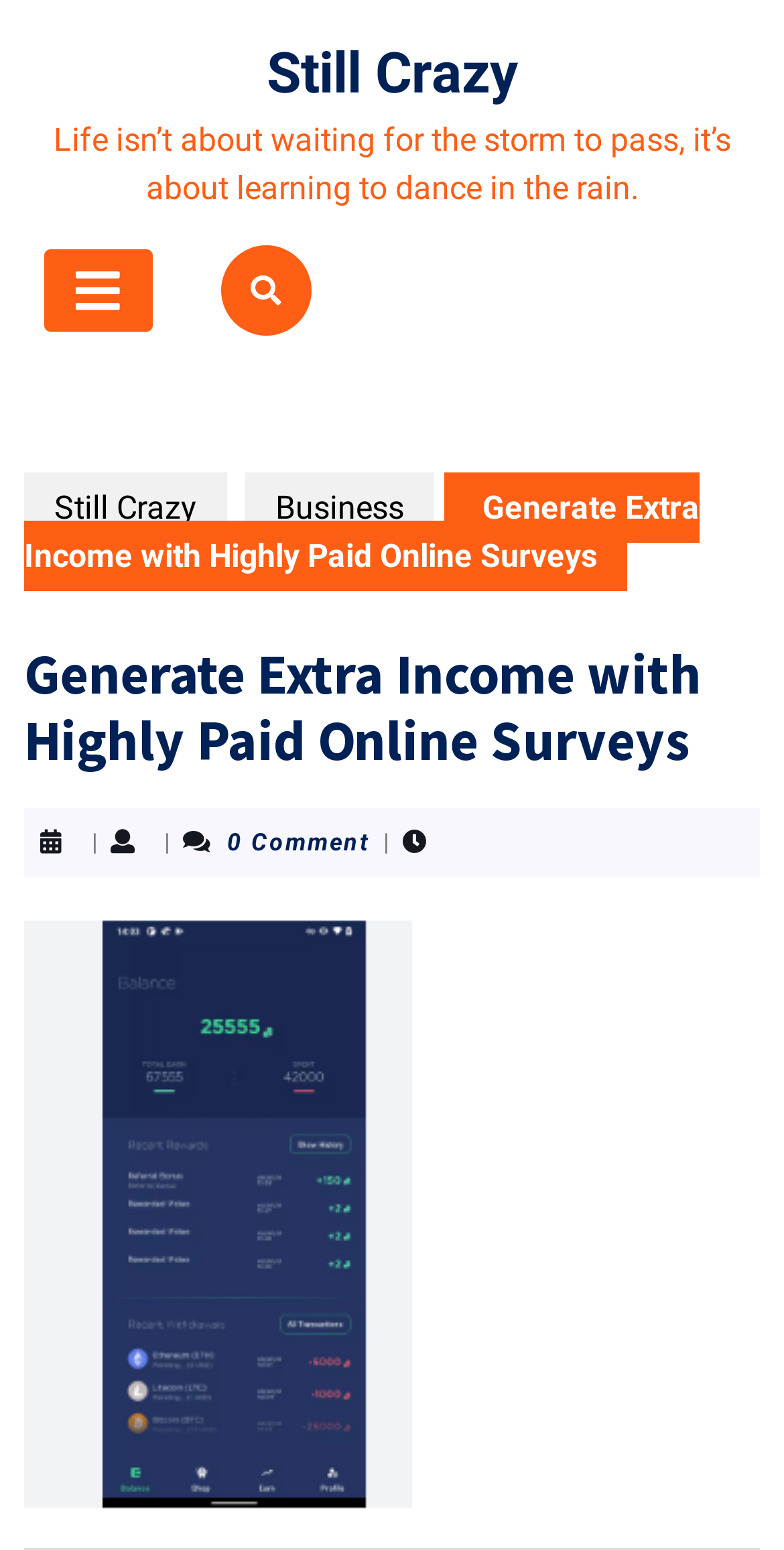Answer the question below in one word or phrase:
Is the open button selected?

False